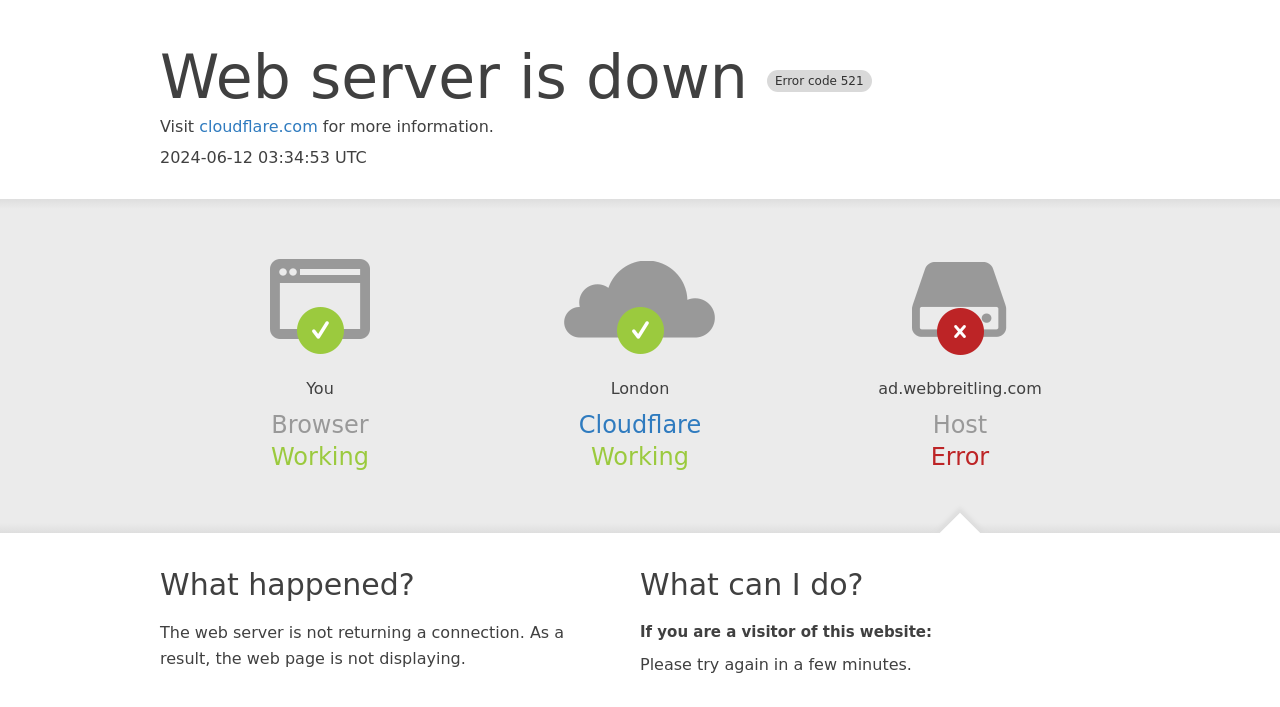Can you extract the headline from the webpage for me?

Web server is down Error code 521